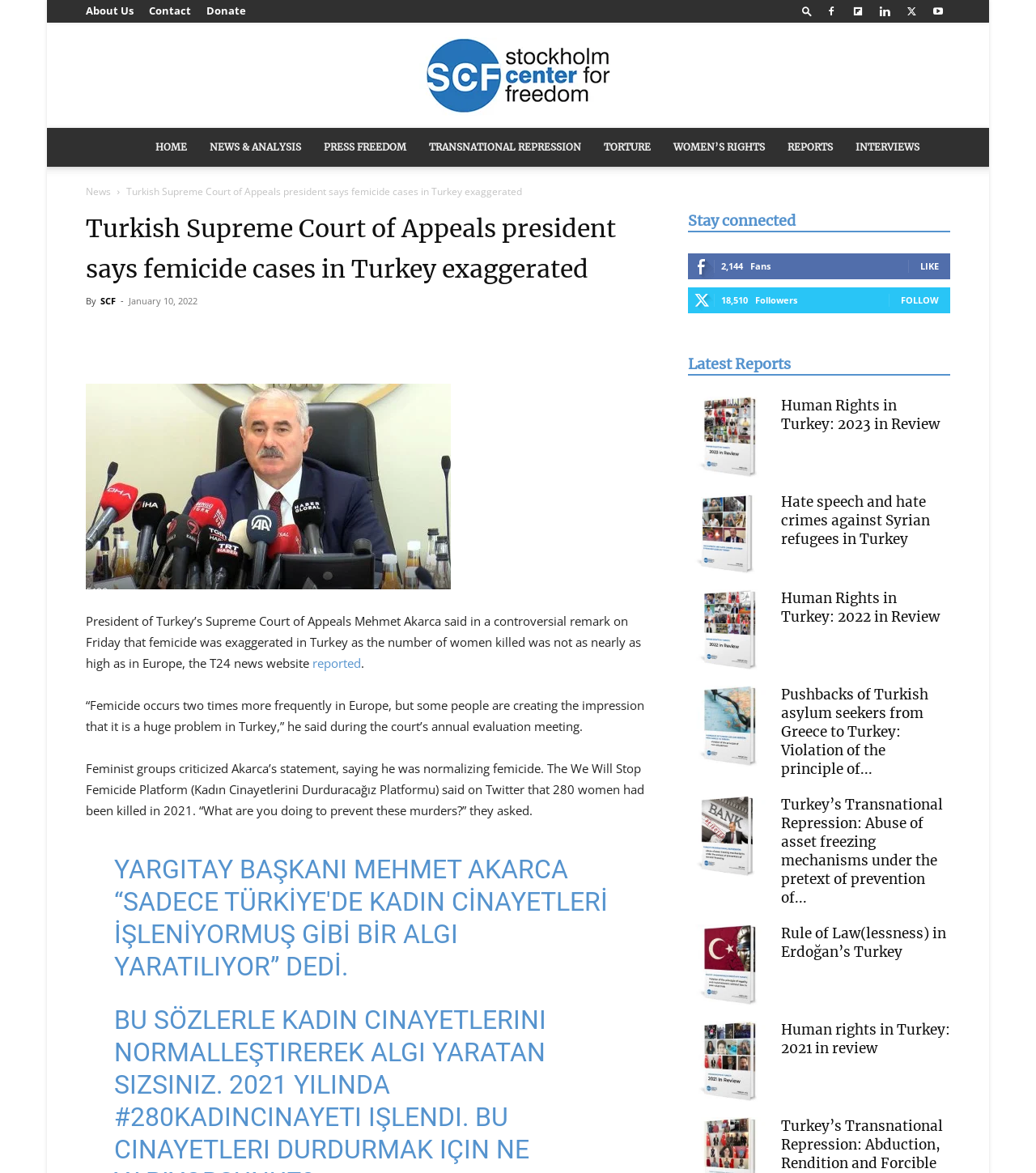Show the bounding box coordinates of the element that should be clicked to complete the task: "Read the latest report 'Human Rights in Turkey: 2023 in Review'".

[0.664, 0.338, 0.742, 0.407]